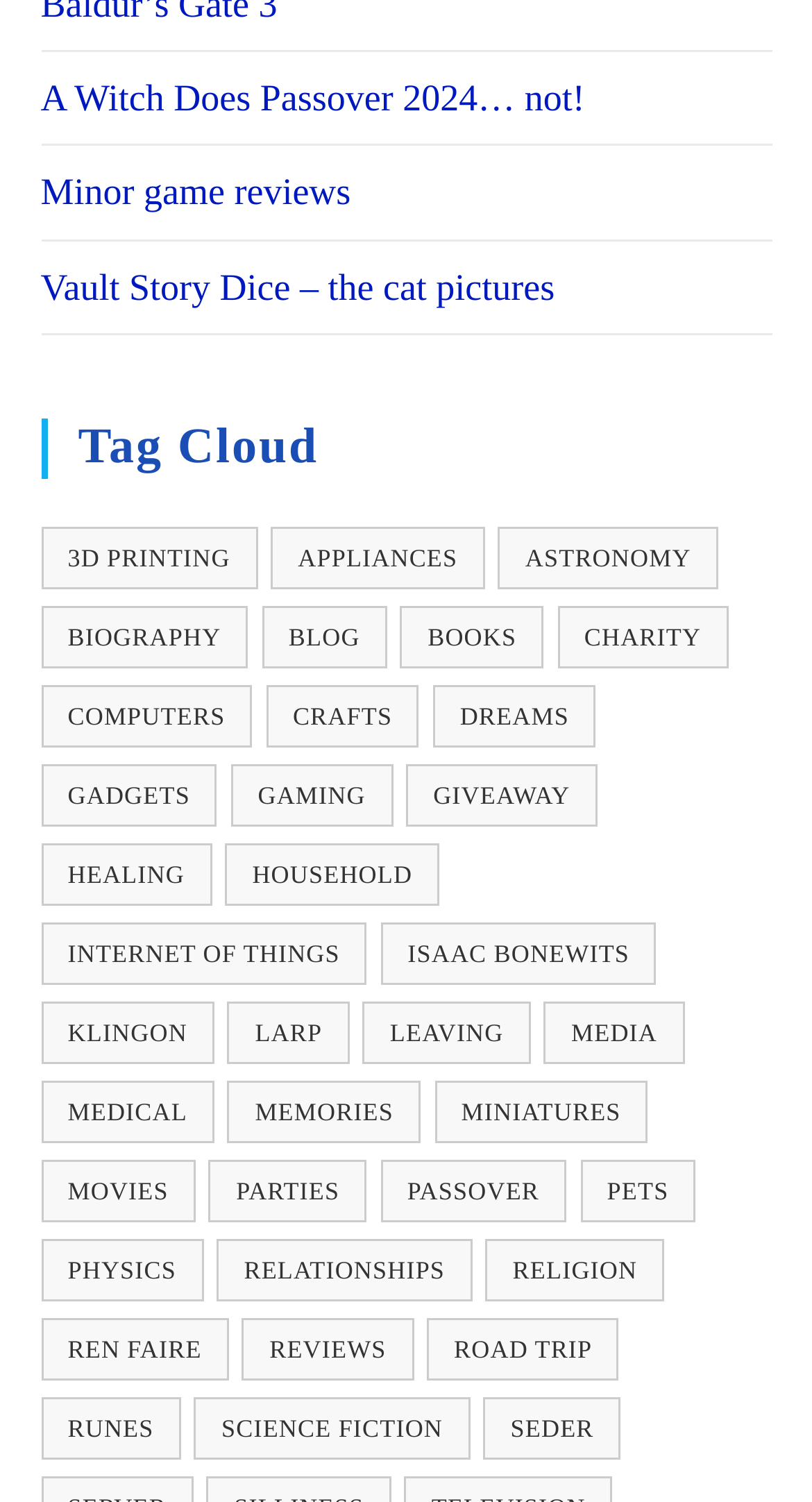Please identify the bounding box coordinates of the element's region that I should click in order to complete the following instruction: "Explore the '3D Printing' category". The bounding box coordinates consist of four float numbers between 0 and 1, i.e., [left, top, right, bottom].

[0.05, 0.351, 0.317, 0.392]